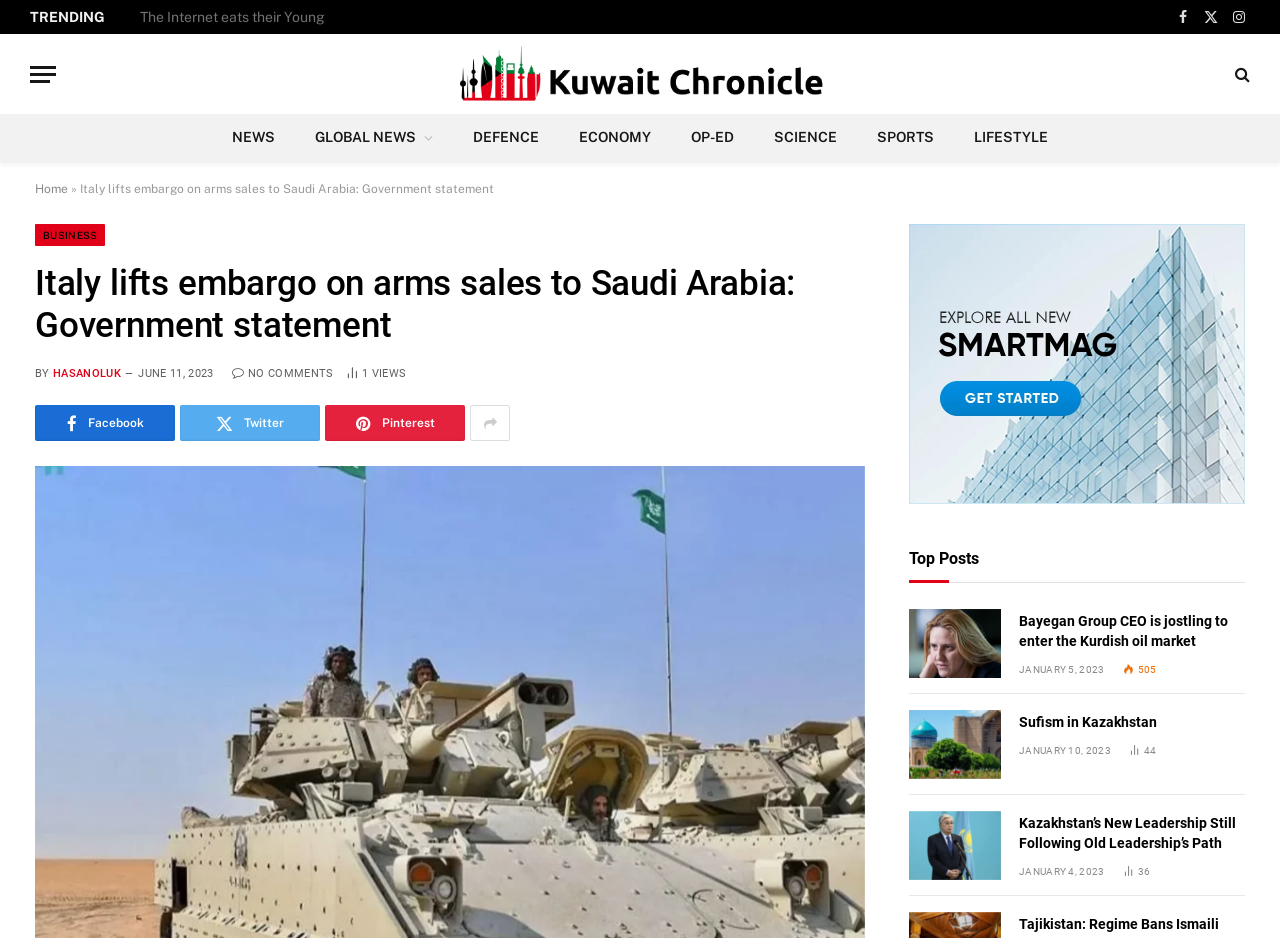Identify the bounding box coordinates of the area you need to click to perform the following instruction: "Share the article on Facebook".

[0.027, 0.432, 0.137, 0.47]